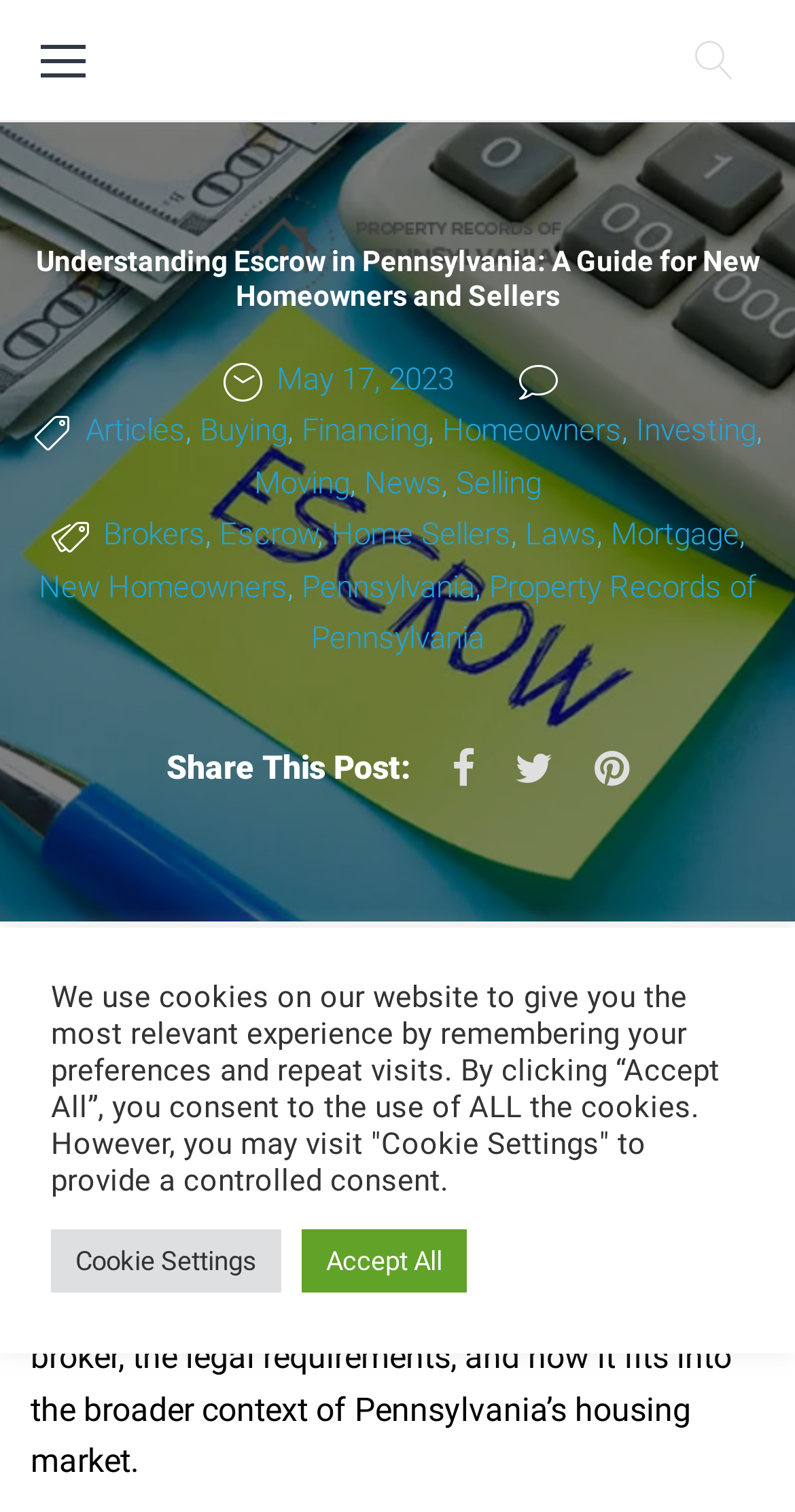What is the topic of the article? Please answer the question using a single word or phrase based on the image.

Escrow in Pennsylvania